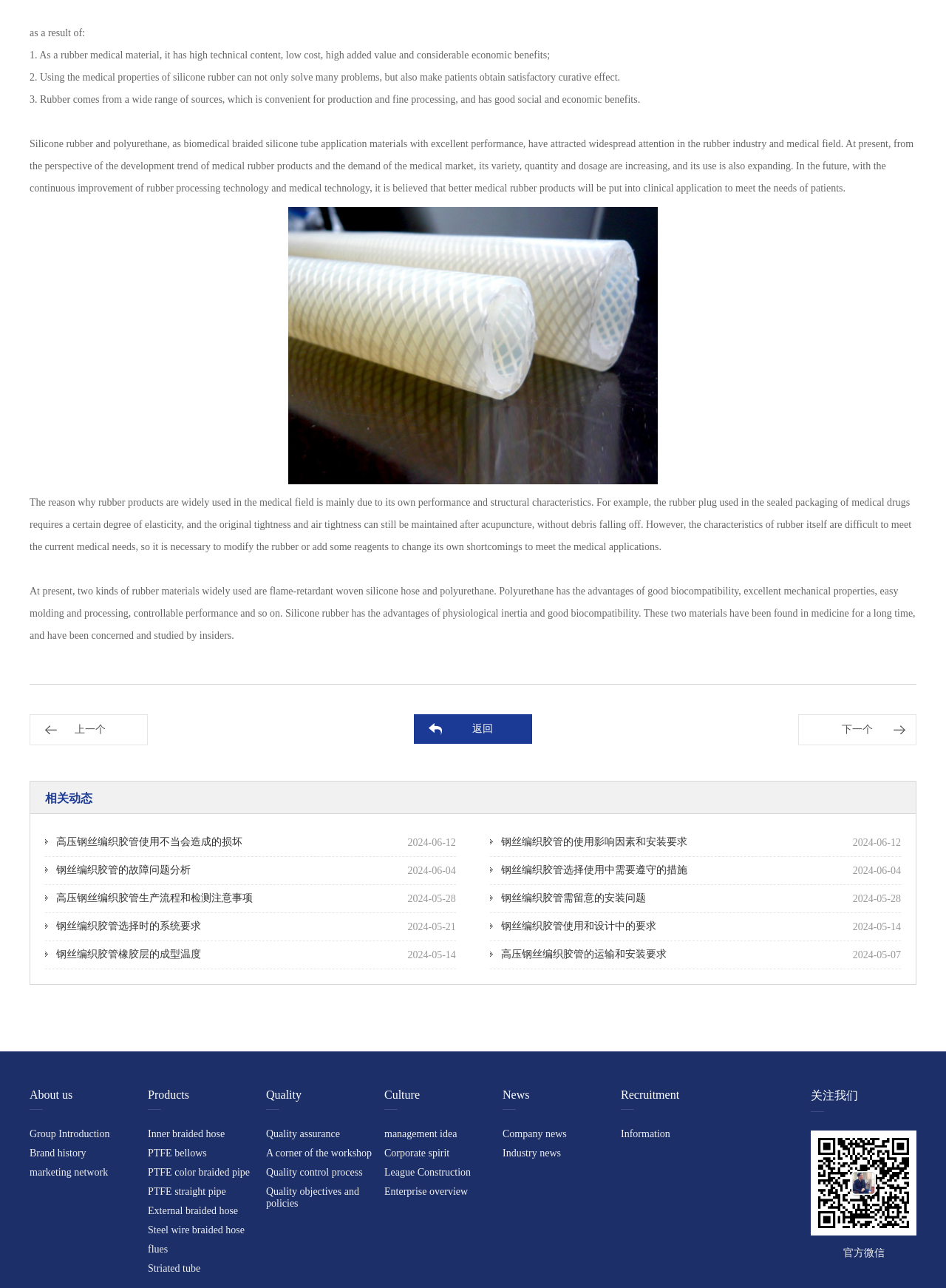Identify the bounding box coordinates of the specific part of the webpage to click to complete this instruction: "Check out DebugPress Plugin".

None